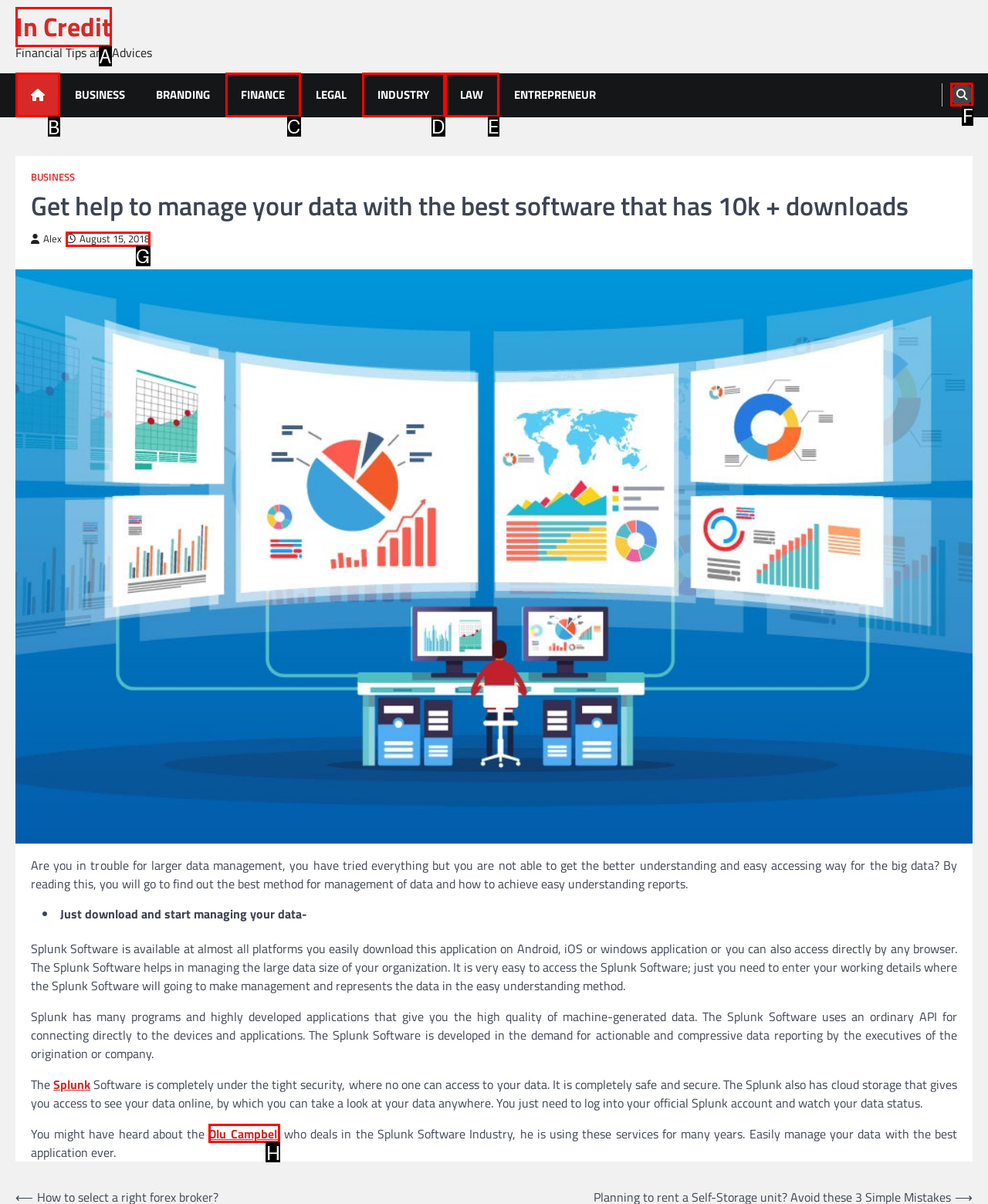From the given options, indicate the letter that corresponds to the action needed to complete this task: Search for something. Respond with only the letter.

F